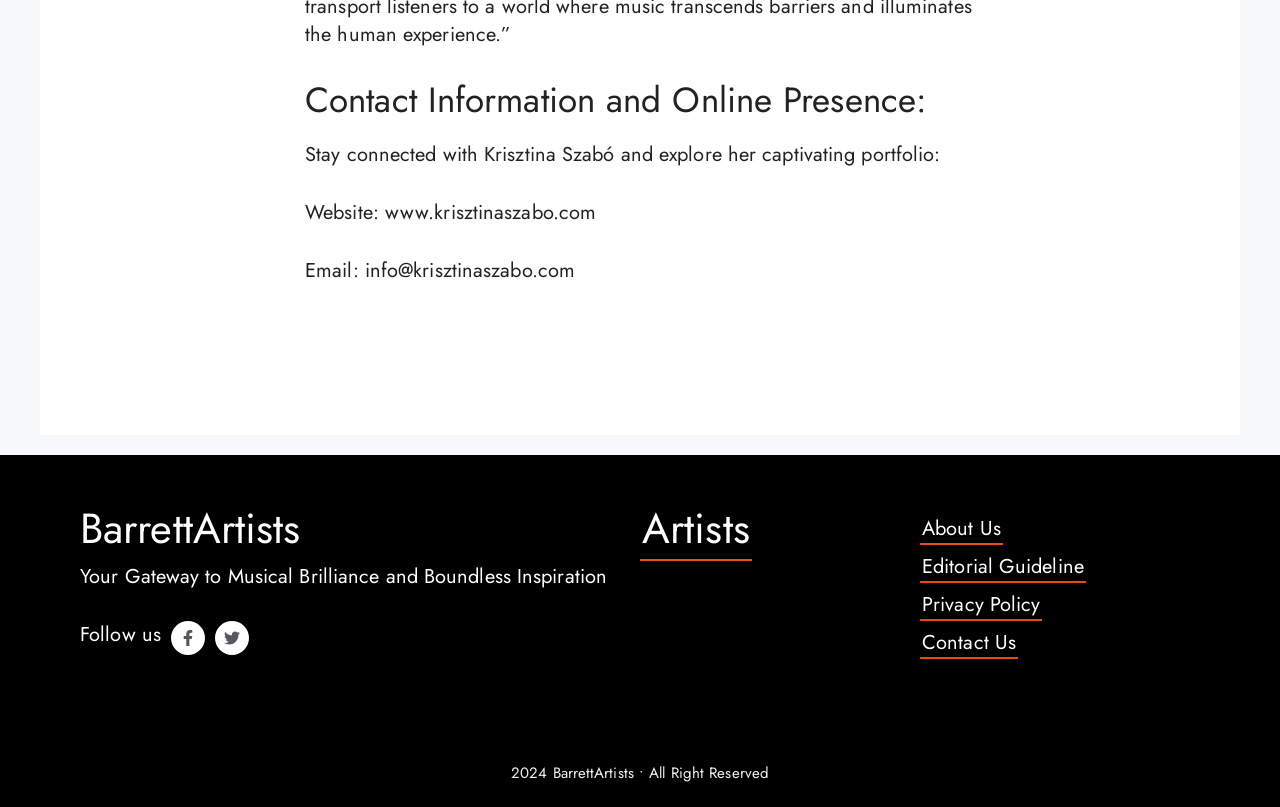Please provide a comprehensive response to the question based on the details in the image: What is the website of Krisztina Szabó?

The website of Krisztina Szabó can be found in the 'Contact Information and Online Presence' section, where it is mentioned as 'Website: www.krisztinaszabo.com'.